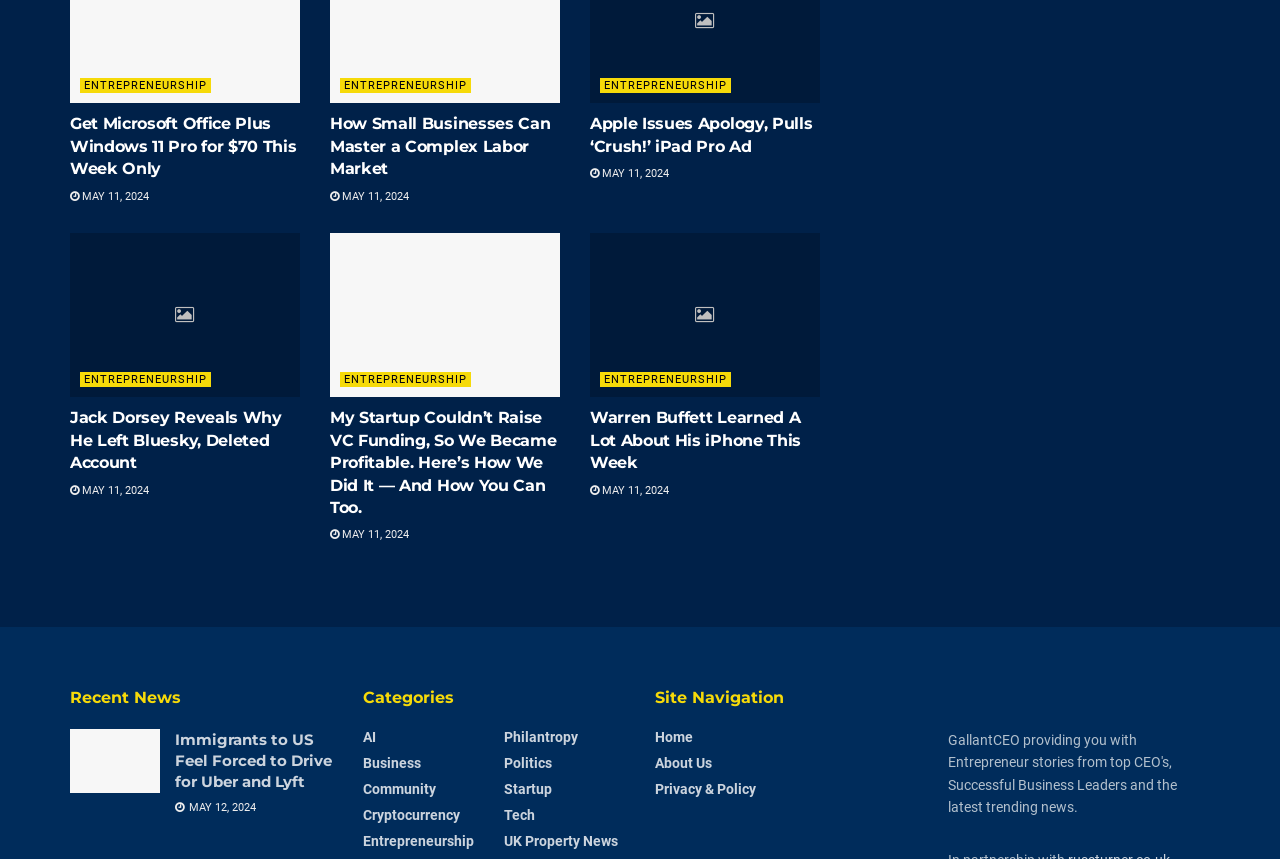Give a succinct answer to this question in a single word or phrase: 
What is the date of the latest news?

MAY 11, 2024